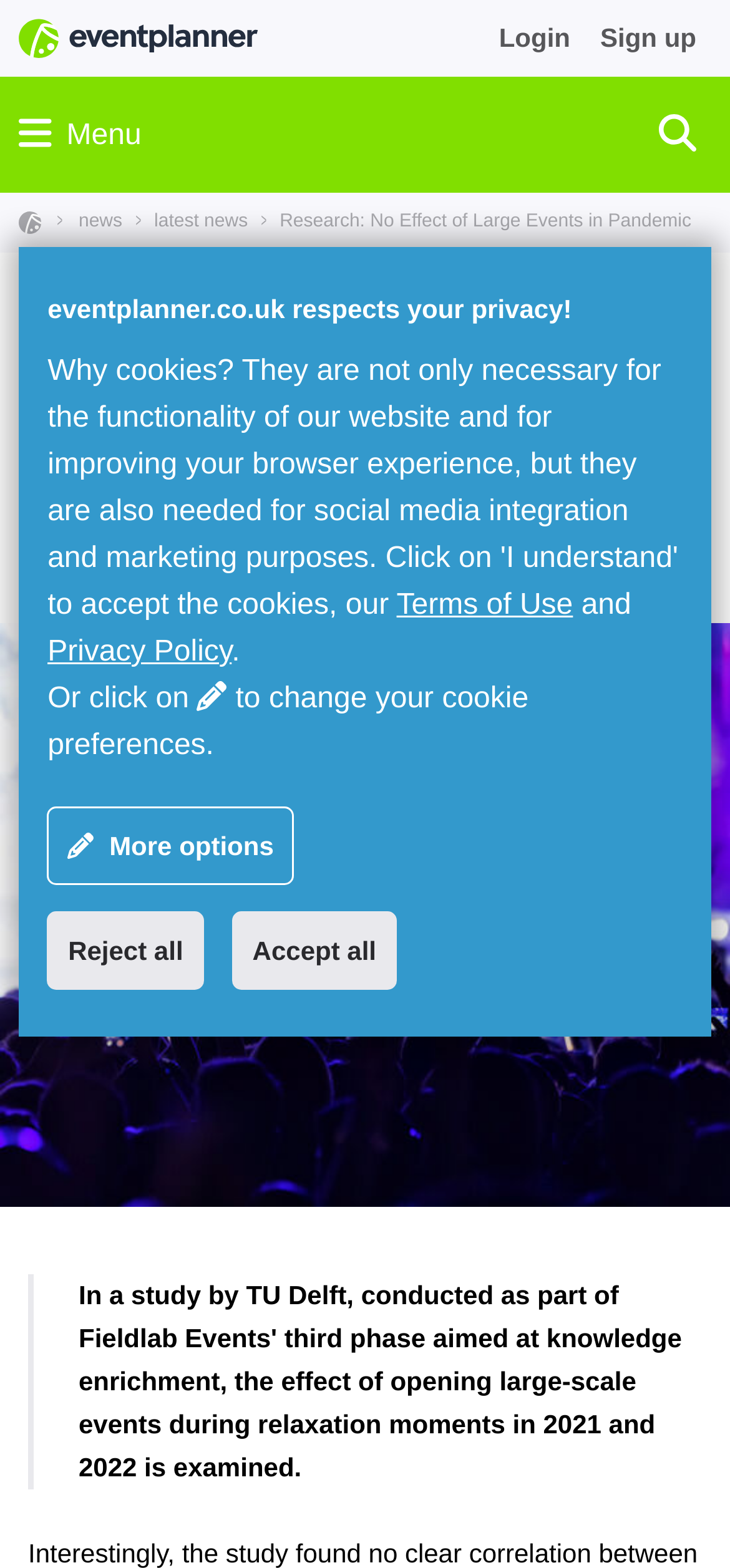Please identify the bounding box coordinates of the clickable area that will fulfill the following instruction: "Enter name". The coordinates should be in the format of four float numbers between 0 and 1, i.e., [left, top, right, bottom].

None